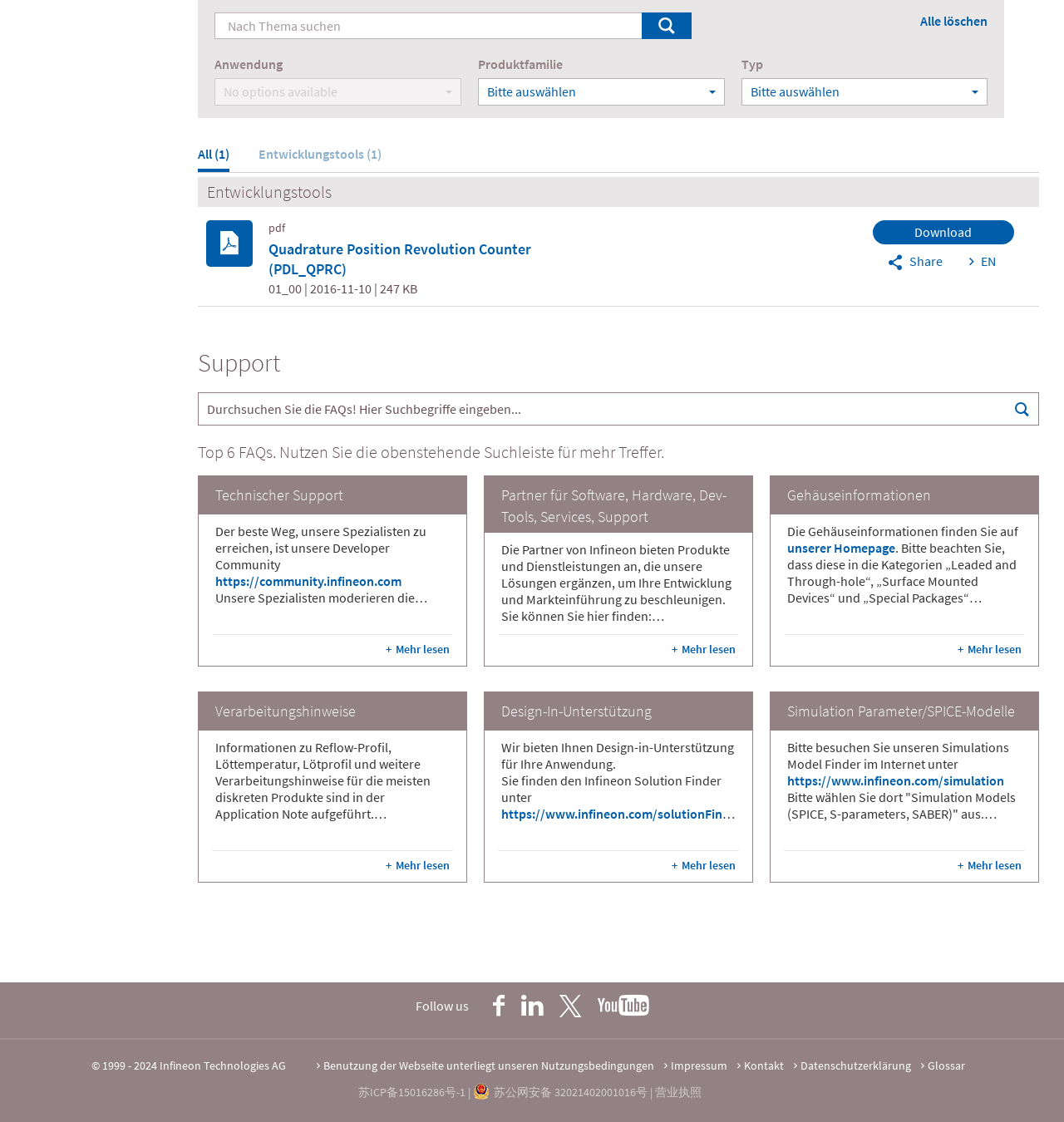Locate the bounding box coordinates of the item that should be clicked to fulfill the instruction: "Register for myInfineon".

[0.203, 0.718, 0.413, 0.777]